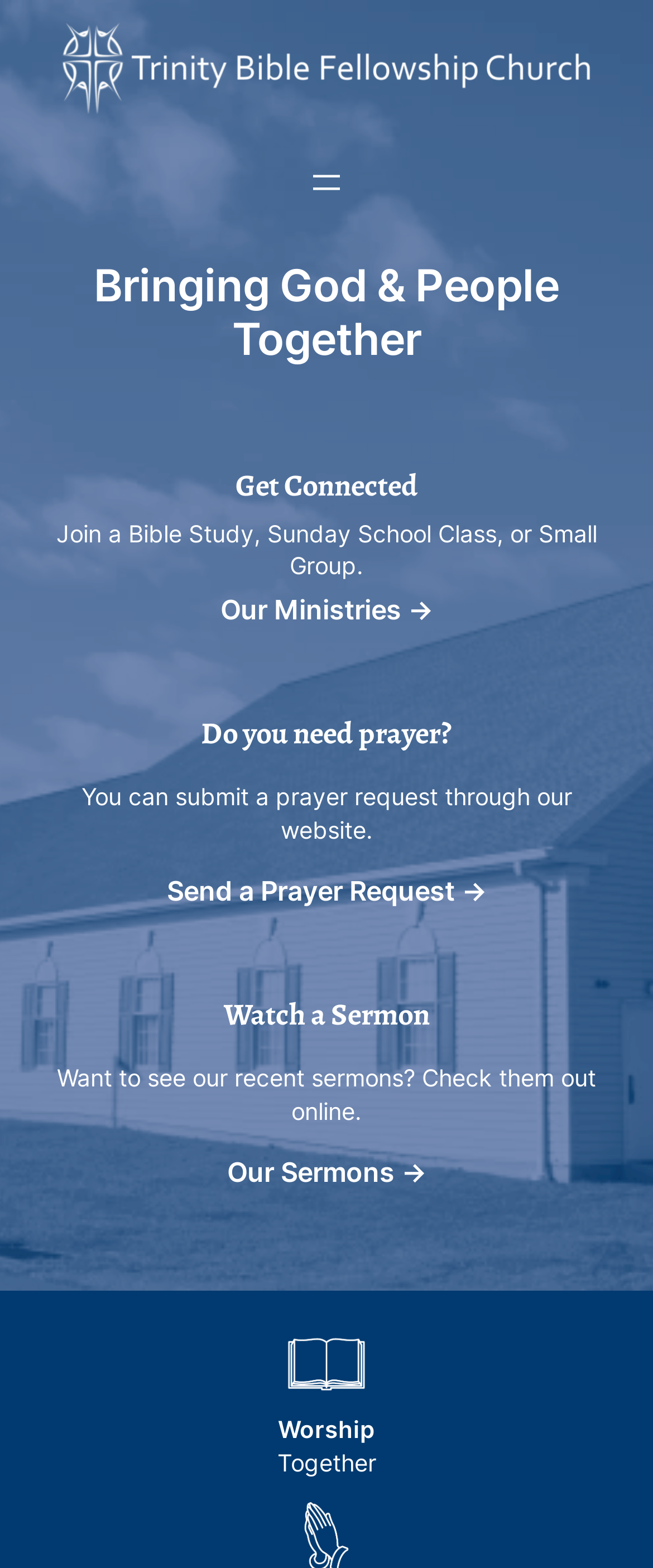What is the name of the church?
Please provide a single word or phrase in response based on the screenshot.

Trinity Bible Fellowship Church